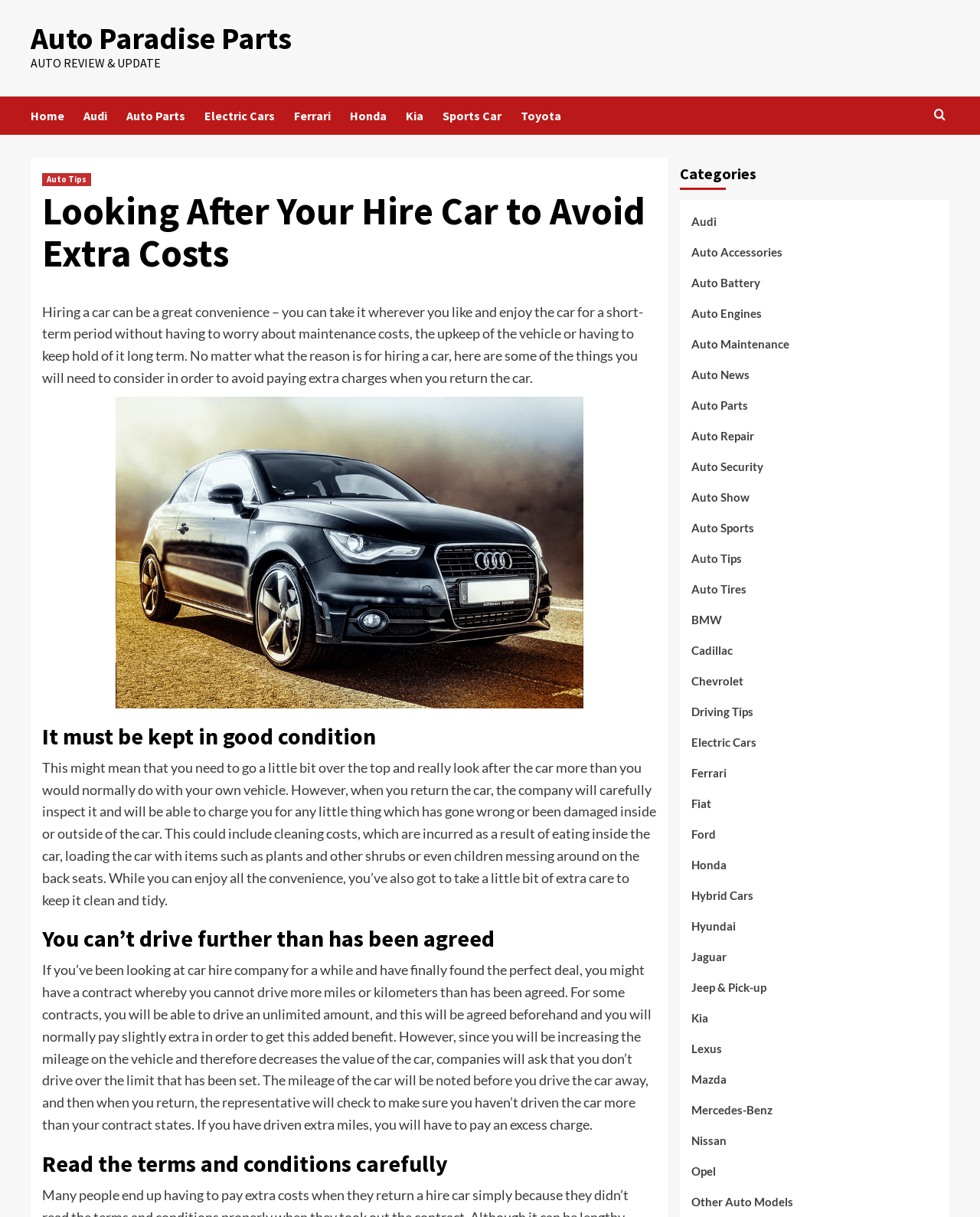What happens if you drive more miles than agreed?
Analyze the image and provide a thorough answer to the question.

If you drive more miles than agreed, you will have to pay an excess charge. The mileage of the car will be noted before you drive the car away, and then when you return, the representative will check to make sure you haven’t driven the car more than your contract states.